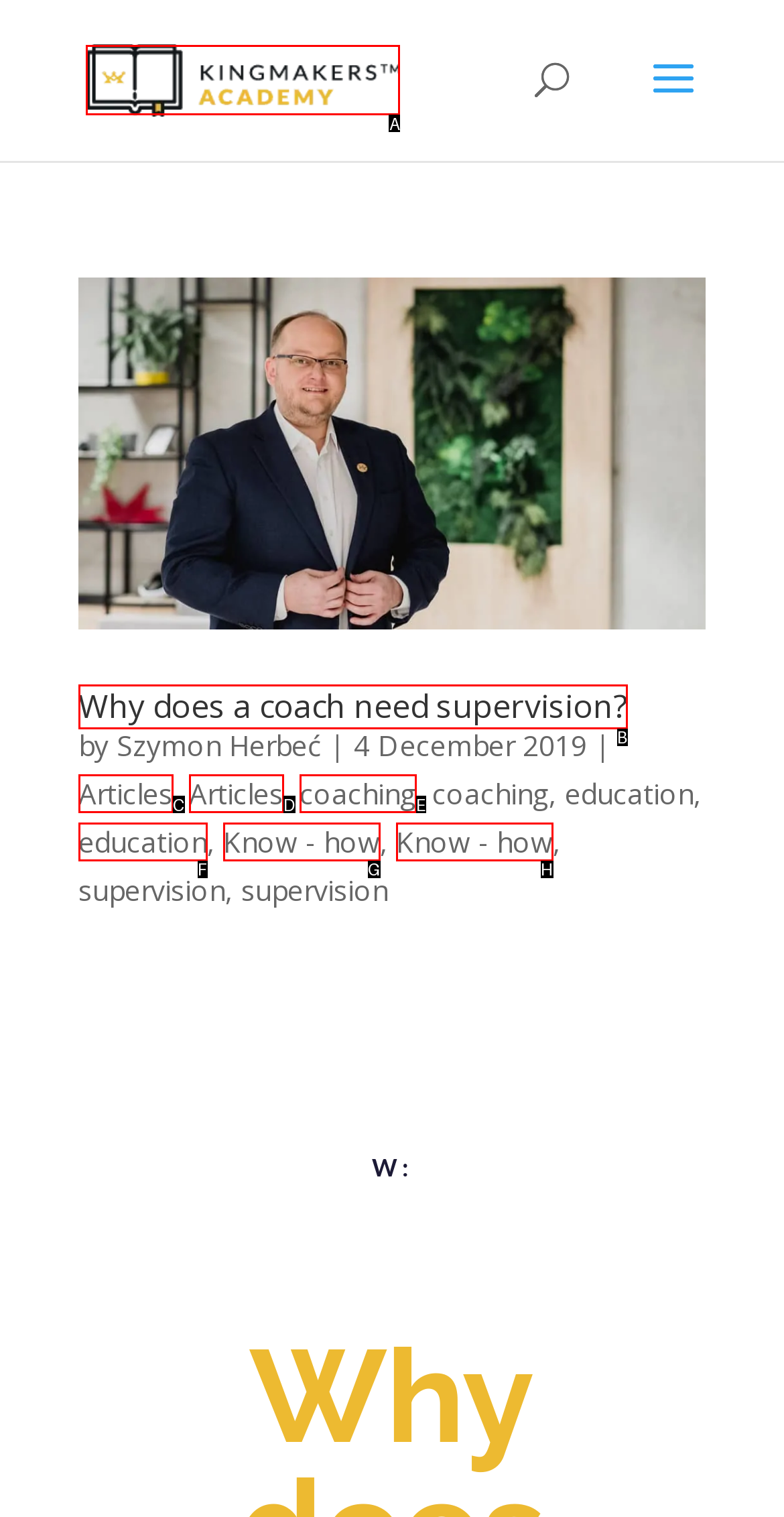Determine the HTML element to click for the instruction: click Kingmakers™ Academy logo.
Answer with the letter corresponding to the correct choice from the provided options.

A